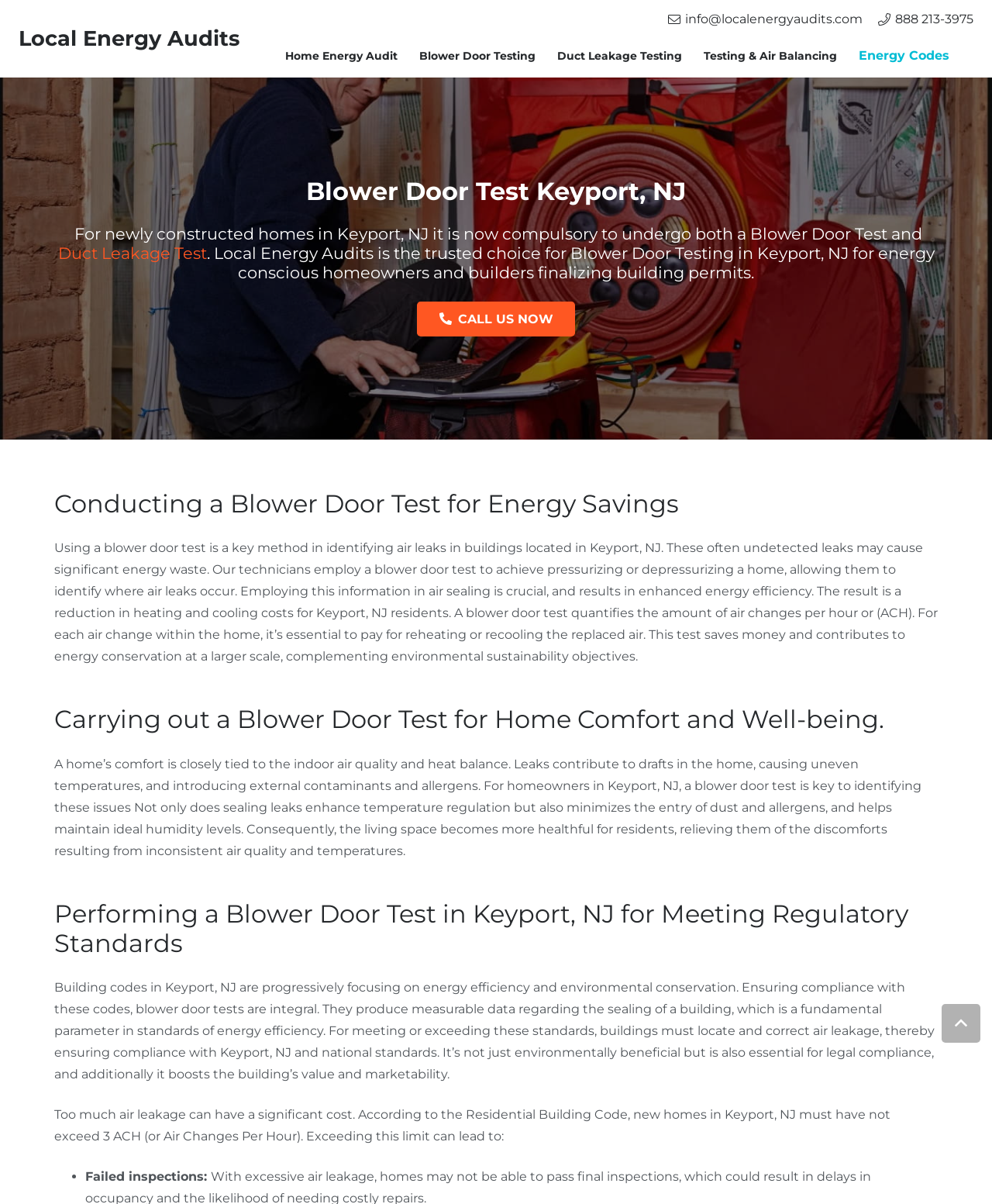What is the purpose of a blower door test?
Please provide a single word or phrase based on the screenshot.

Identifying air leaks